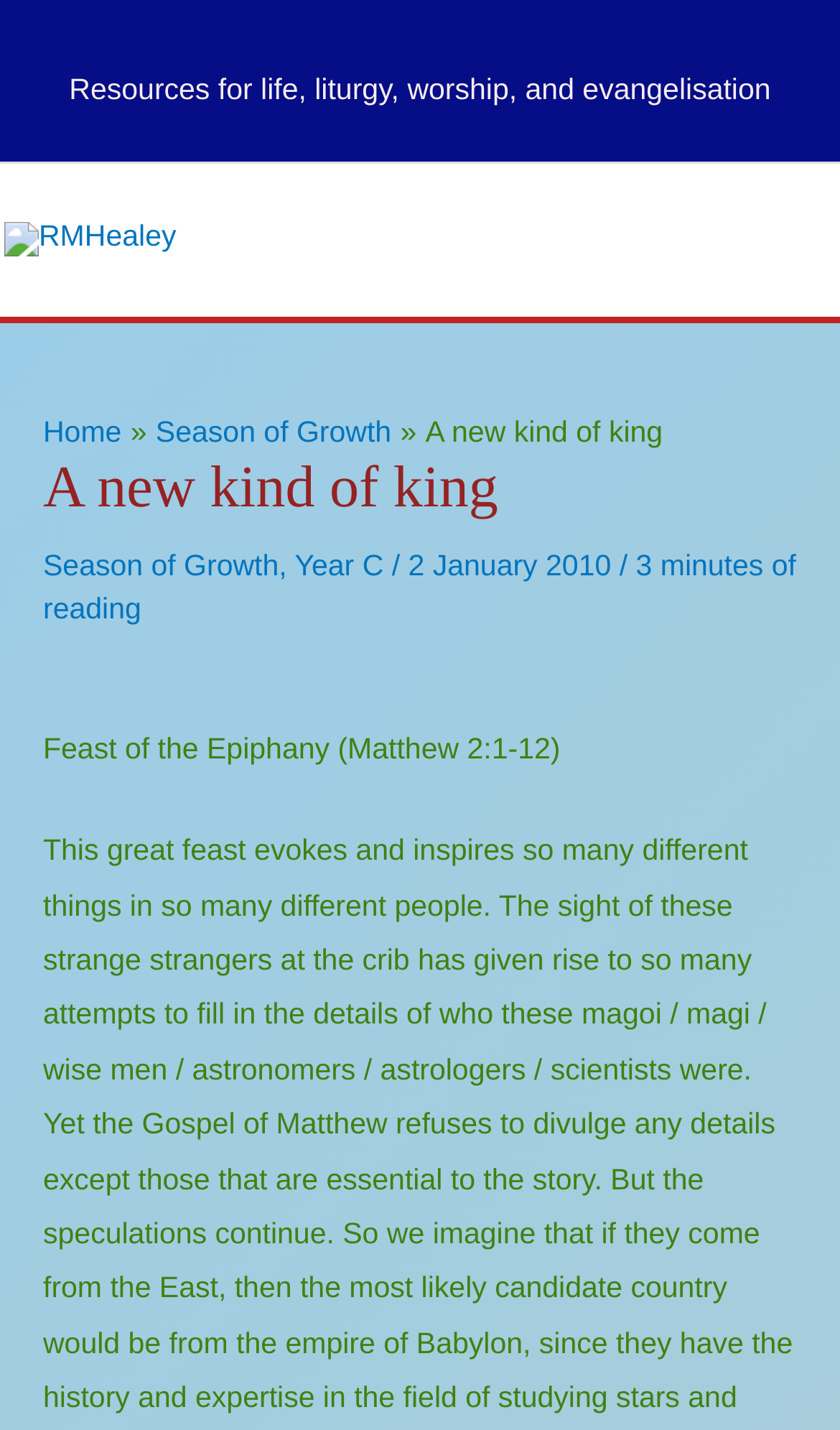Using the format (top-left x, top-left y, bottom-right x, bottom-right y), and given the element description, identify the bounding box coordinates within the screenshot: aria-label="Toggle navigation"

None